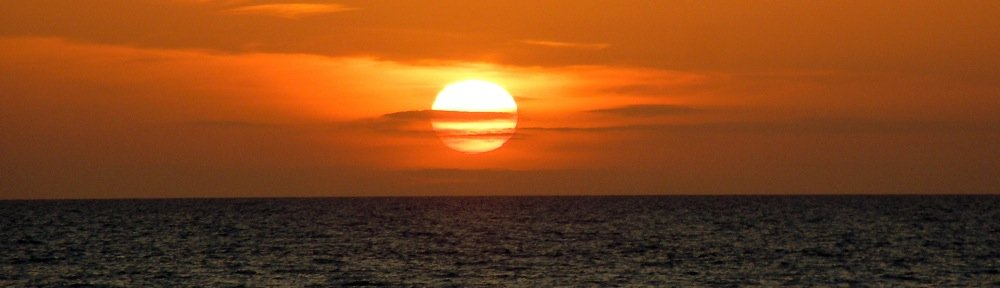Look at the image and write a detailed answer to the question: 
What is reflected in the waves?

According to the caption, 'the rhythmic waves gently reflect the golden light', suggesting that the golden light from the sunset is being reflected in the waves.